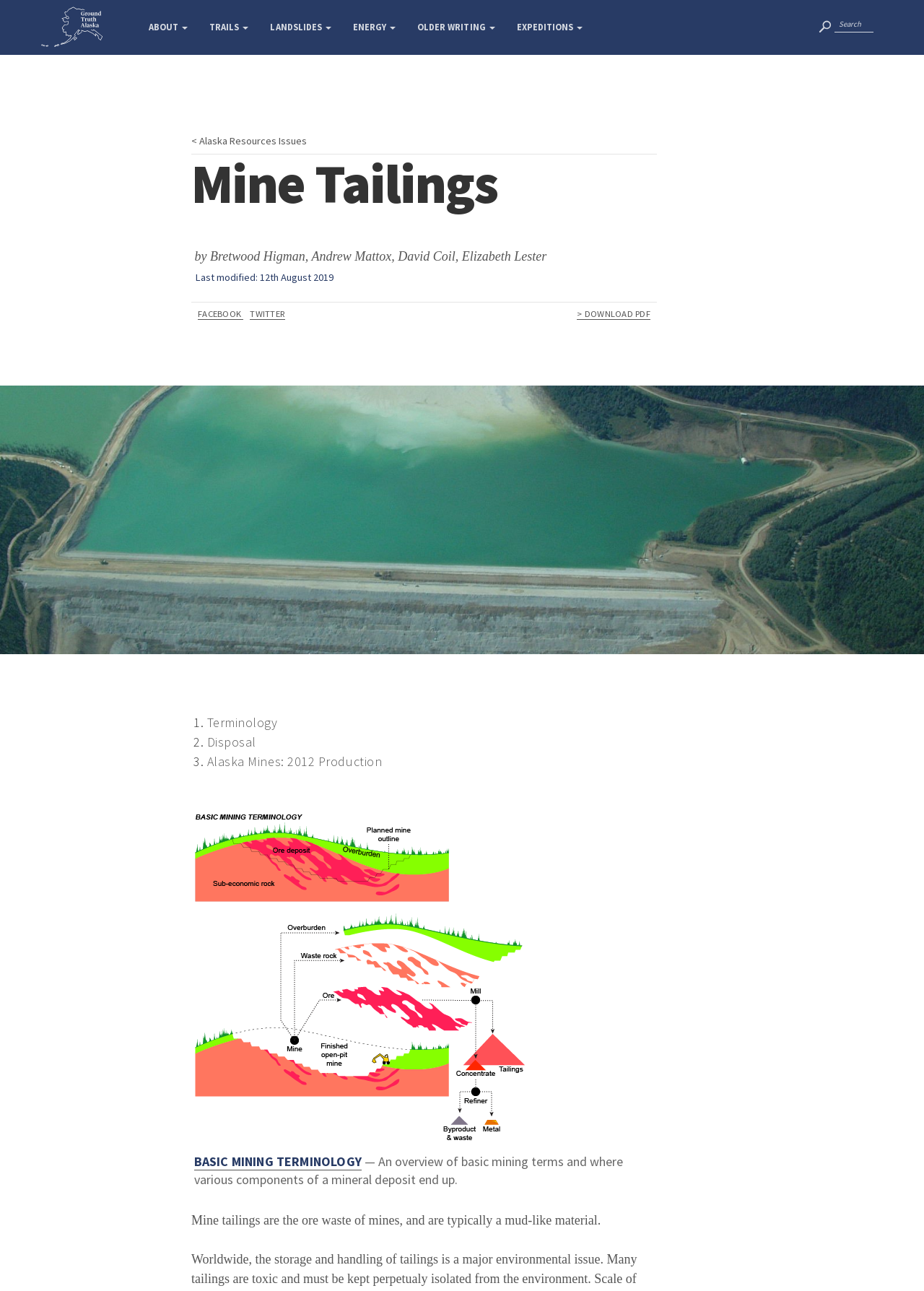Identify the bounding box coordinates of the element to click to follow this instruction: 'Click on ABOUT'. Ensure the coordinates are four float values between 0 and 1, provided as [left, top, right, bottom].

[0.153, 0.012, 0.219, 0.03]